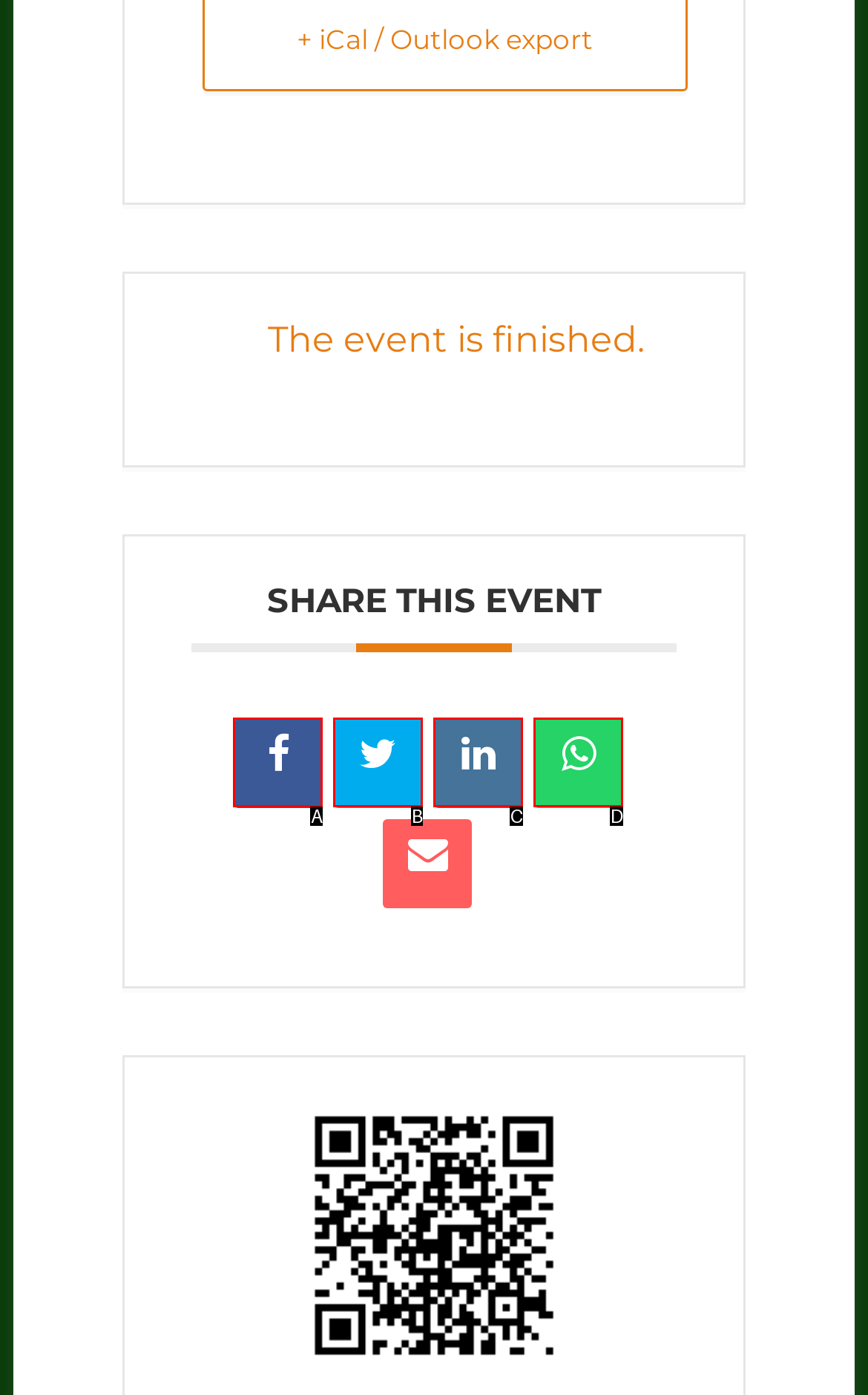Tell me which one HTML element best matches the description: Back to top Answer with the option's letter from the given choices directly.

None